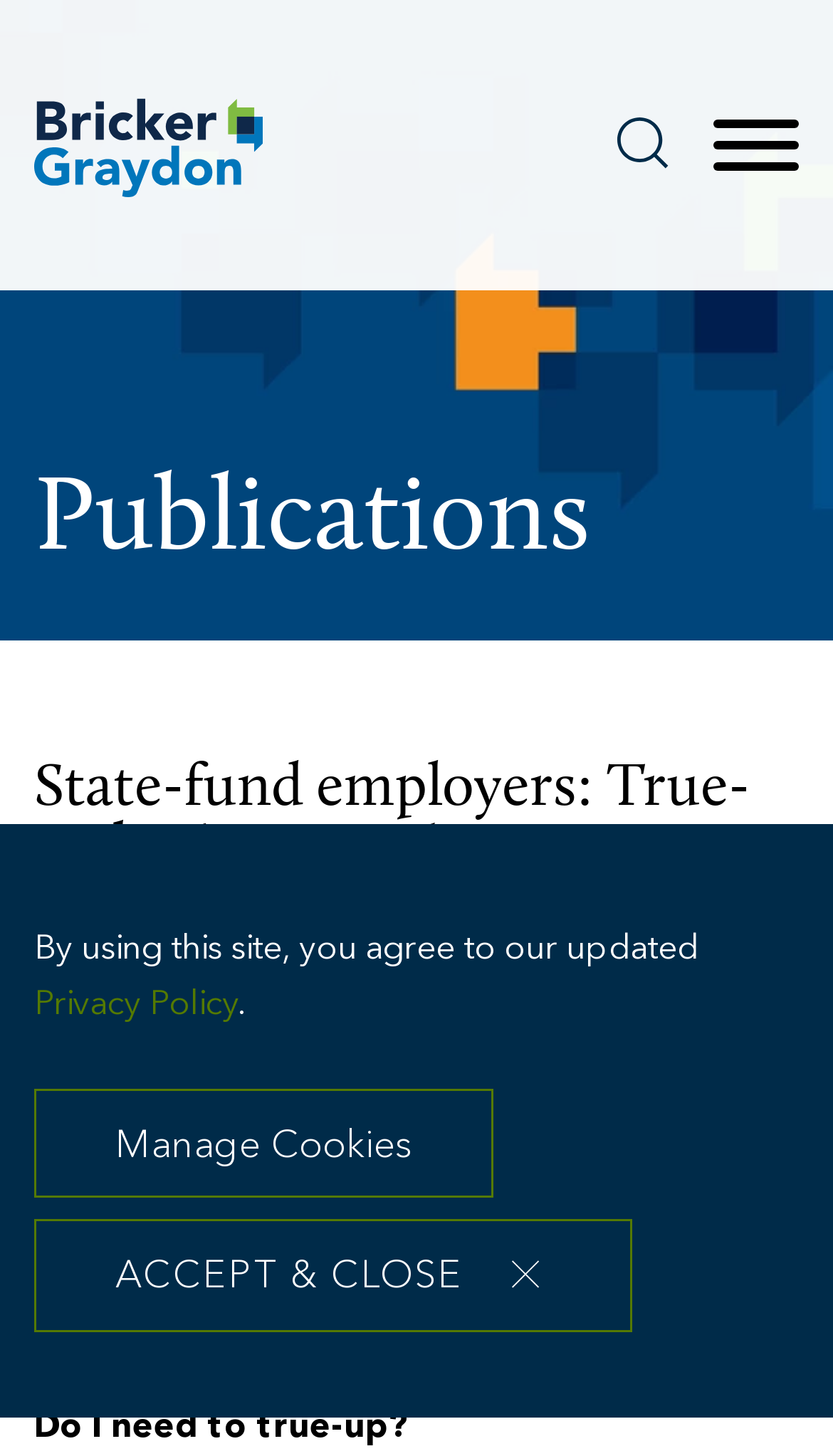What is the date of the article?
Provide an in-depth and detailed explanation in response to the question.

The date of the article can be found below the 'ARTICLE' label, which displays the date '08.03.2017'.